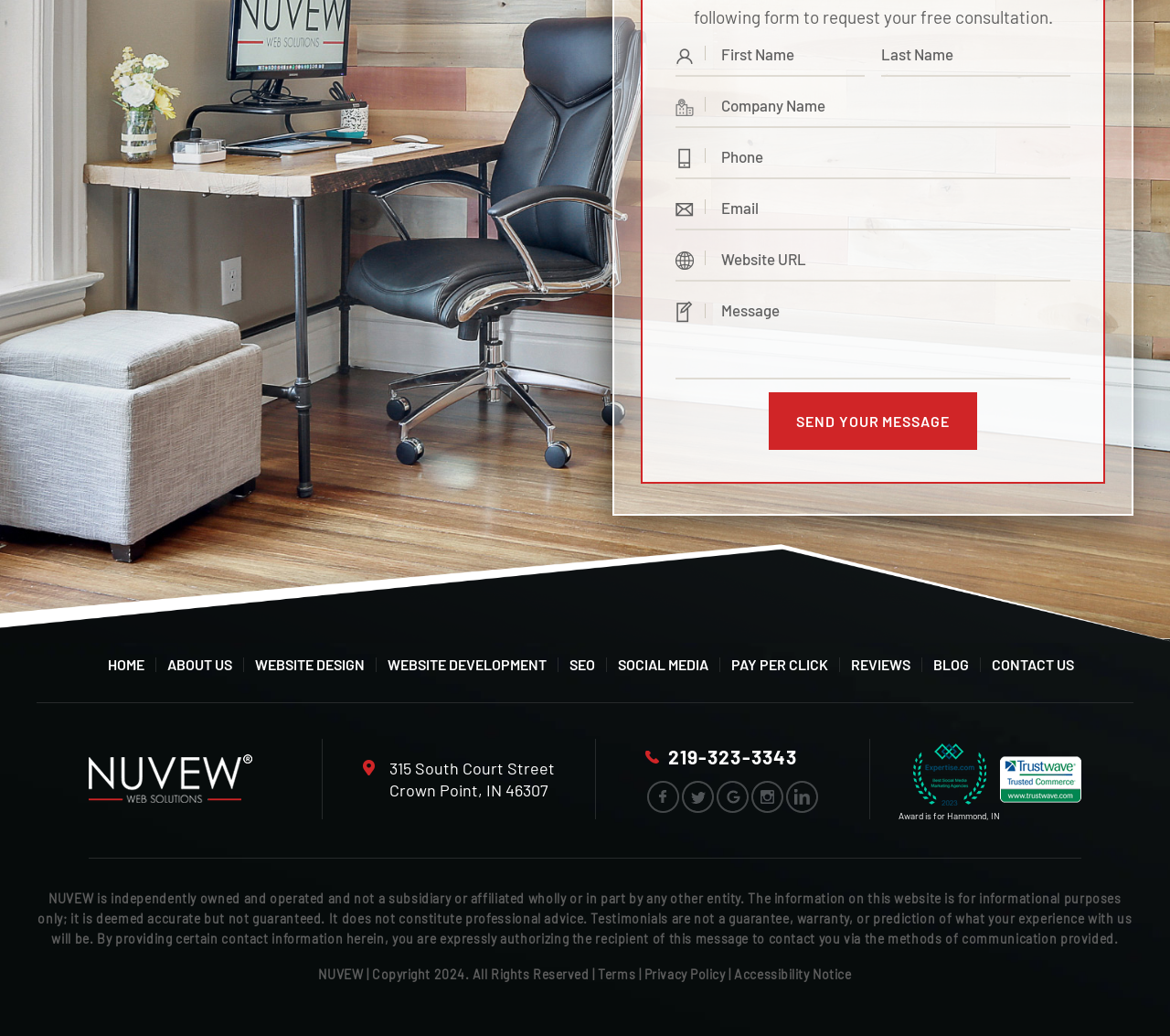Find the bounding box coordinates of the clickable region needed to perform the following instruction: "Fill in the following form to request your free consultation.". The coordinates should be provided as four float numbers between 0 and 1, i.e., [left, top, right, bottom].

[0.577, 0.035, 0.739, 0.074]